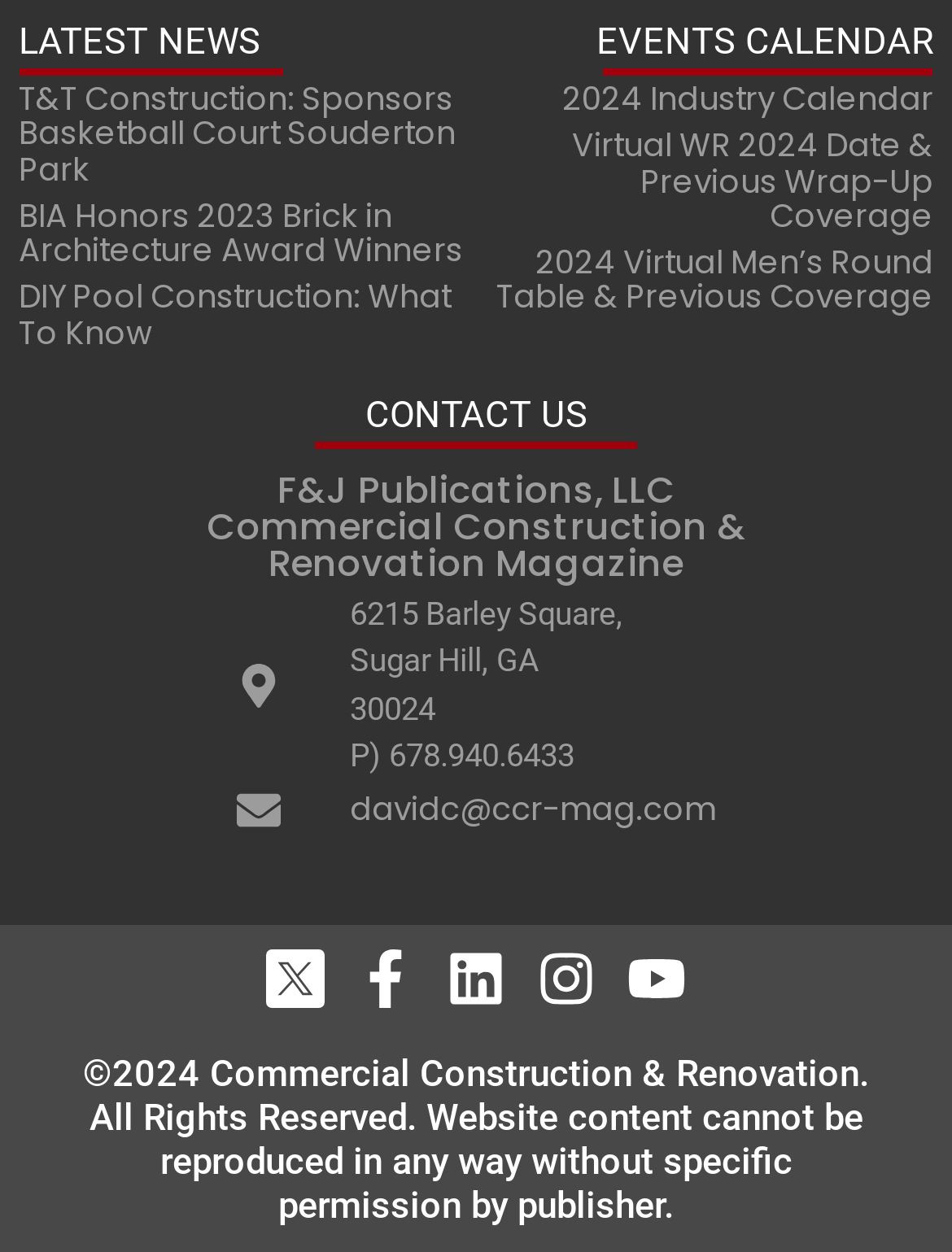Please identify the bounding box coordinates of the region to click in order to complete the given instruction: "Contact us through davidc@ccr-mag.com". The coordinates should be four float numbers between 0 and 1, i.e., [left, top, right, bottom].

[0.248, 0.627, 0.752, 0.665]